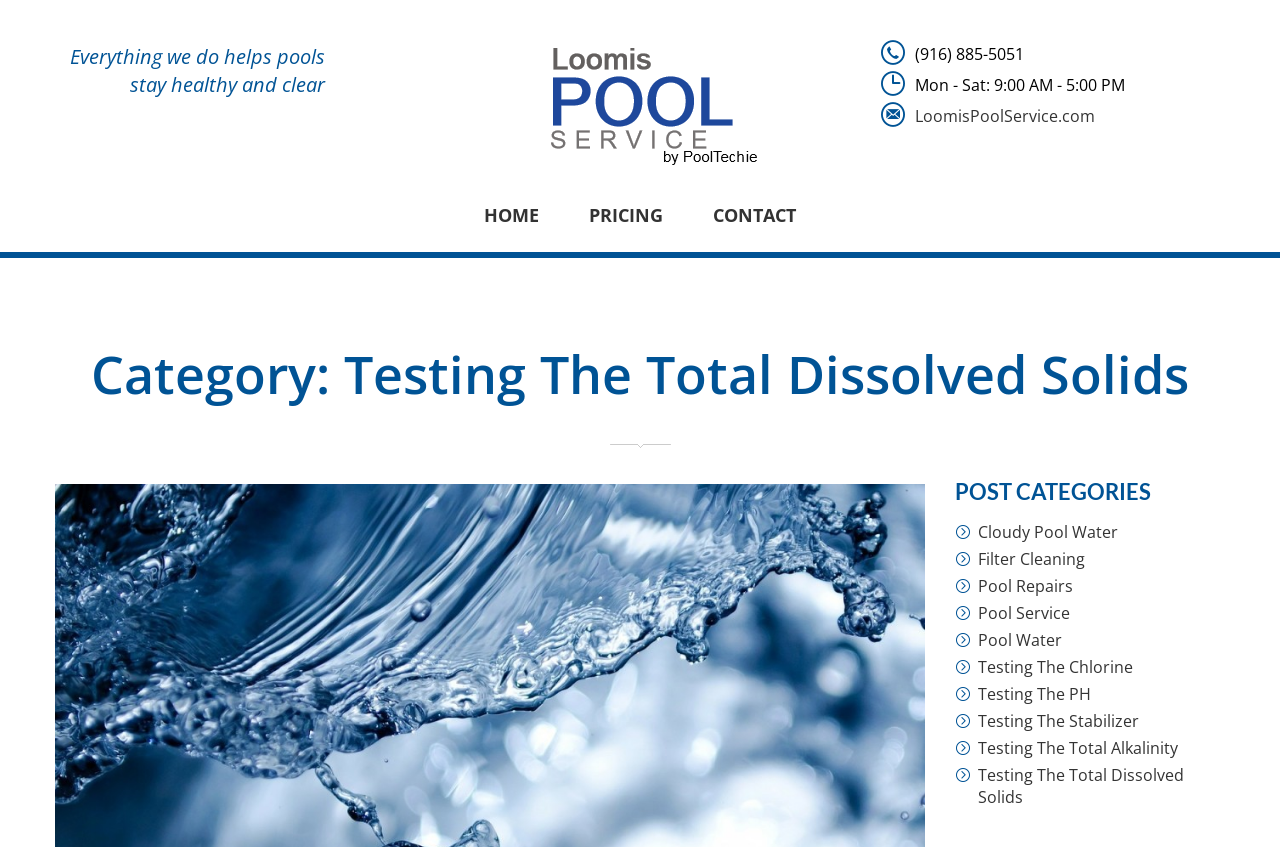Please identify the bounding box coordinates of the clickable region that I should interact with to perform the following instruction: "visit the home page". The coordinates should be expressed as four float numbers between 0 and 1, i.e., [left, top, right, bottom].

[0.359, 0.21, 0.441, 0.298]